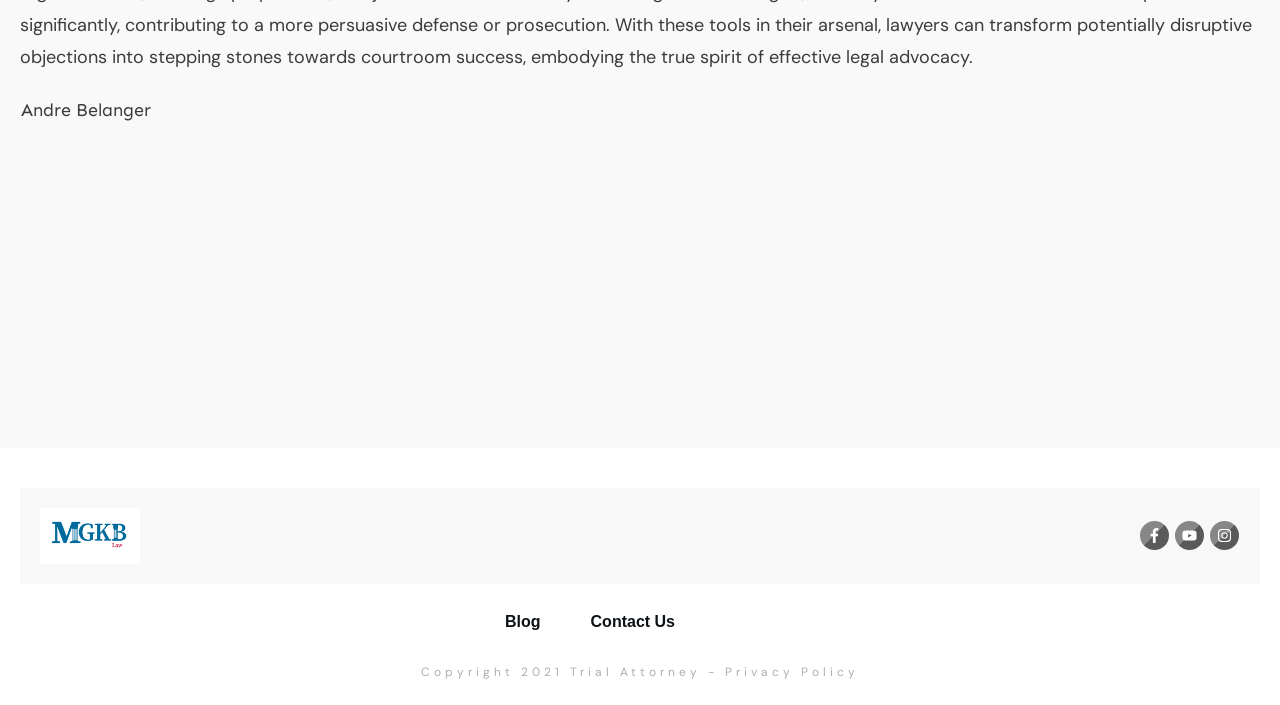Please provide a comprehensive response to the question below by analyzing the image: 
What is the profession of Andre Belanger?

The text 'Trial Attorney' is found in the StaticText element with bounding box coordinates [0.445, 0.942, 0.548, 0.964], which is located near the bottom of the page, suggesting that it is a description of Andre Belanger's profession.